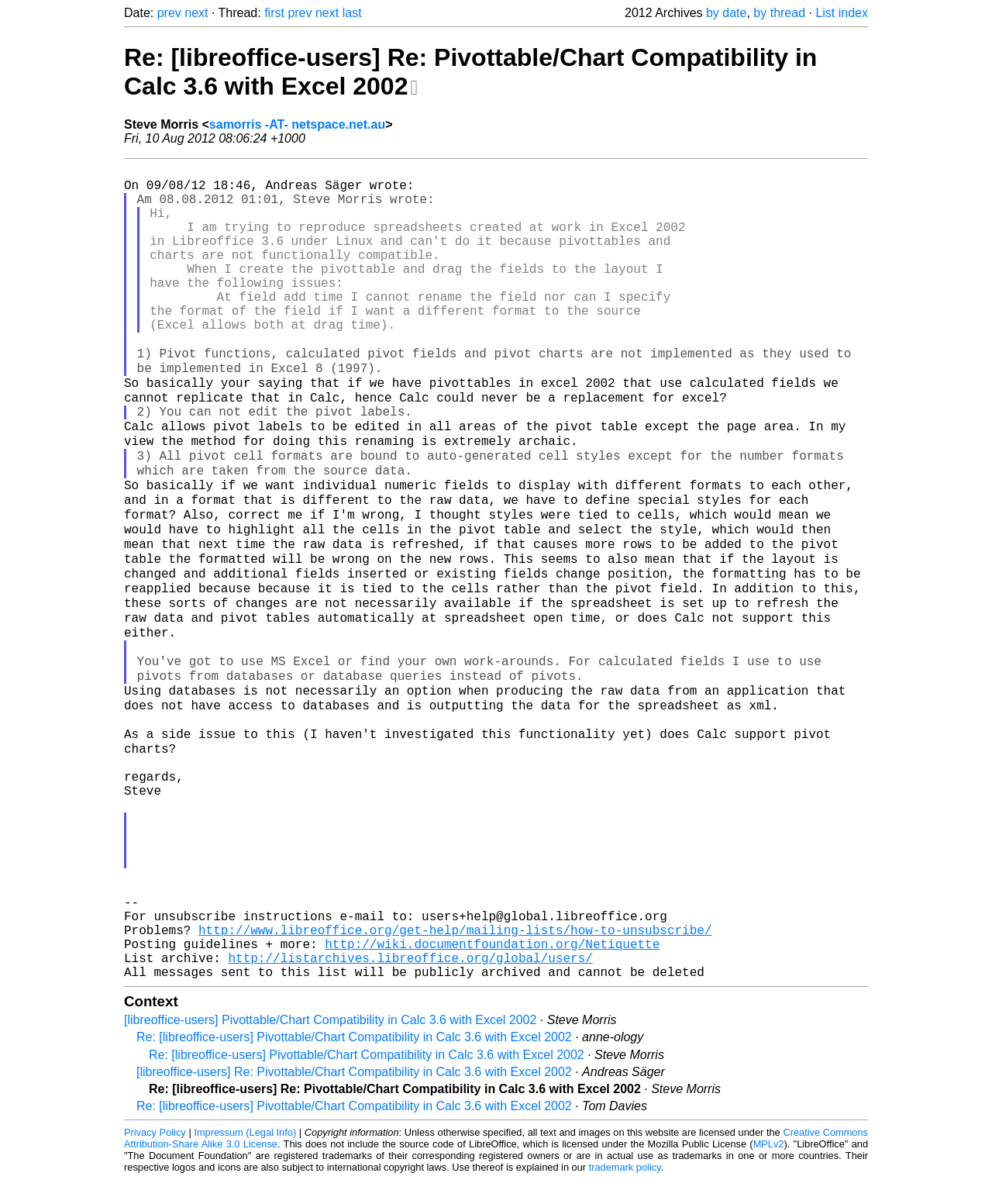Kindly respond to the following question with a single word or a brief phrase: 
Can Calc support pivot charts?

Unknown